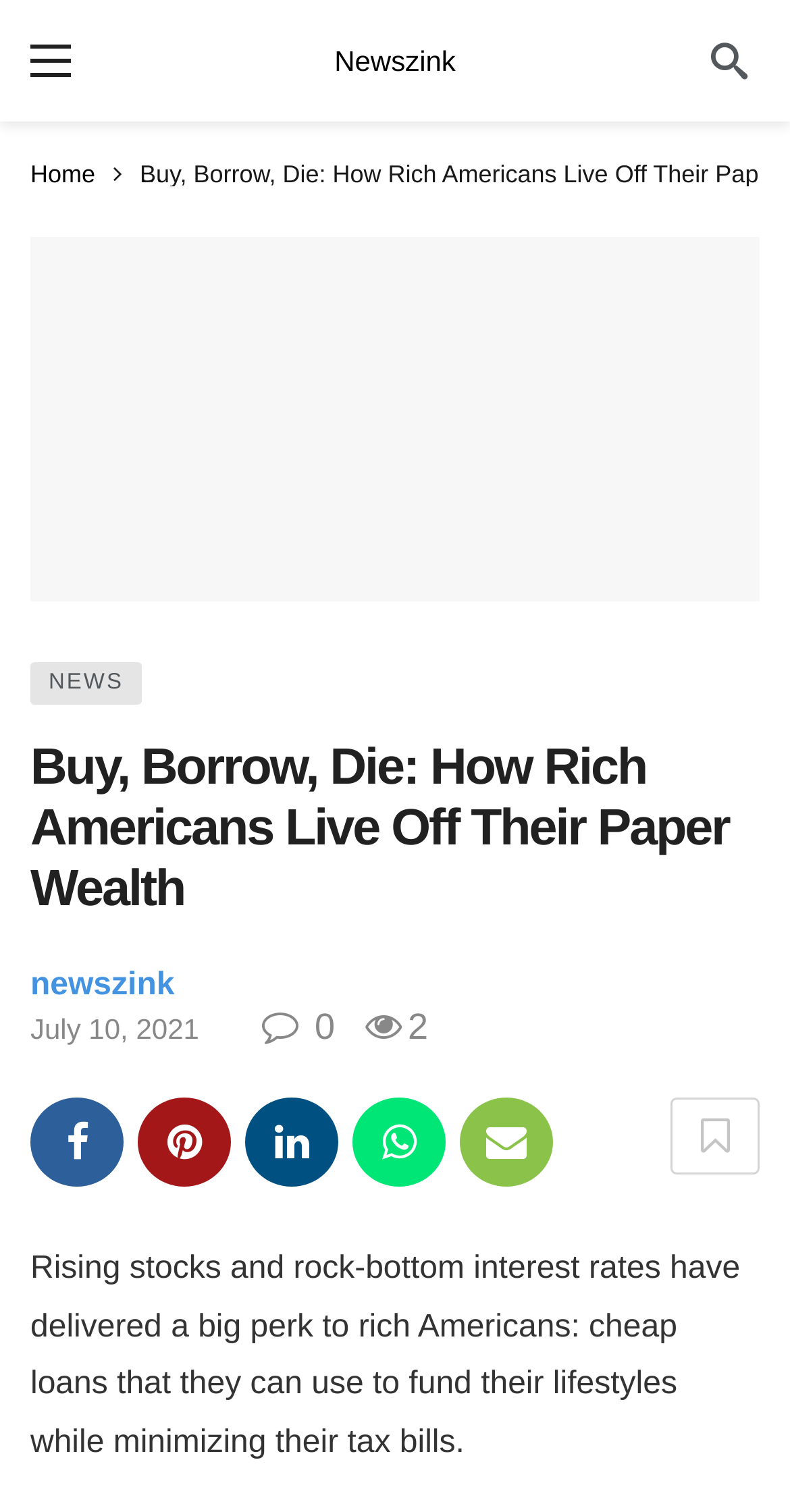What is the name of the website?
Please respond to the question with as much detail as possible.

I determined the answer by looking at the top navigation bar, where I found a link with the text 'Newszink', which is likely the name of the website.